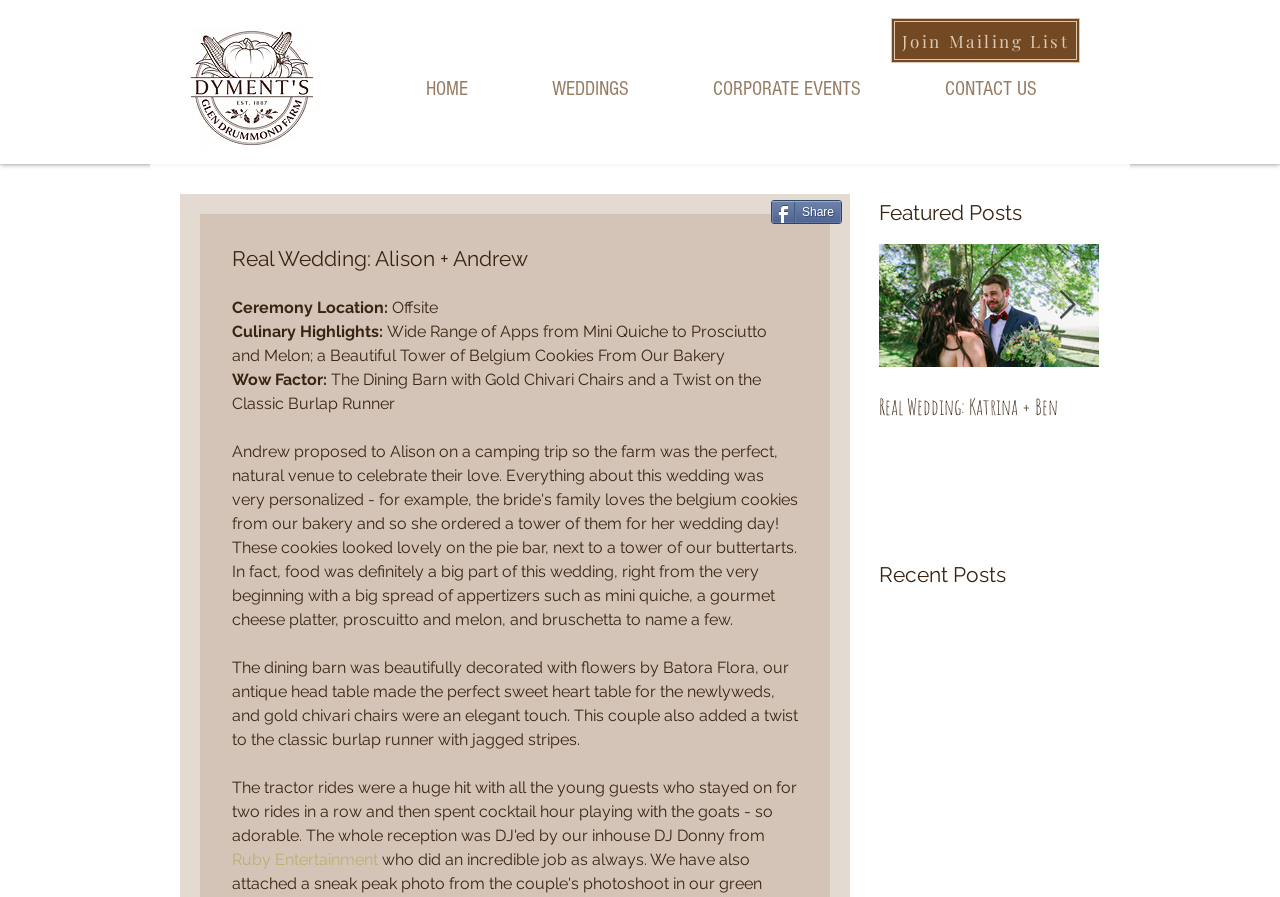Create an elaborate caption that covers all aspects of the webpage.

This webpage is about a real wedding, specifically Alison and Andrew's wedding. At the top left, there is a logo of Dymens, and a navigation menu with links to "HOME", "WEDDINGS", "CORPORATE EVENTS", and "CONTACT US". To the right of the navigation menu, there is a link to "Join Mailing List".

Below the navigation menu, there is a heading that reads "Real Wedding: Alison + Andrew". Underneath this heading, there are several lines of text that provide details about the wedding, including the ceremony location, culinary highlights, and wow factor. The text describes the beautiful decorations, including a tower of Belgium cookies, and the elegant gold chivari chairs.

To the right of the wedding details, there is a "Share" button. Below this, there is a heading that reads "Featured Posts", followed by a list of four posts, each with an image and a link to read more. The posts are titled "Real Wedding: Natalie + Ryan", "Real Wedding: Leah + Jake", "Real Wedding: Katrina + Ben", and "Real Wedding: Krystal + Kyle".

At the bottom of the page, there are navigation buttons to move to the previous or next item, and a heading that reads "Recent Posts".